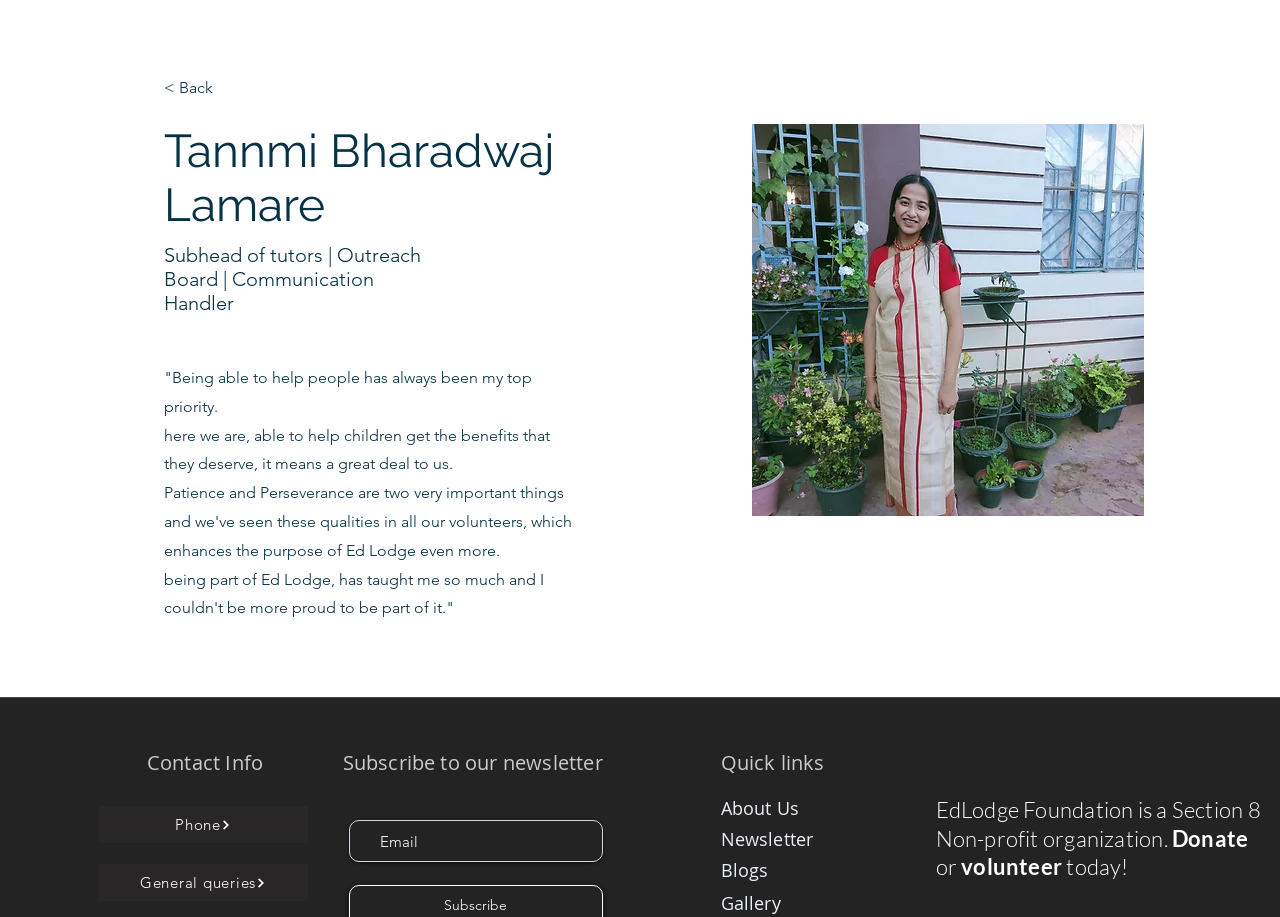Locate the bounding box coordinates of the region to be clicked to comply with the following instruction: "Donate to EdLodge Foundation". The coordinates must be four float numbers between 0 and 1, in the form [left, top, right, bottom].

[0.916, 0.899, 0.975, 0.929]